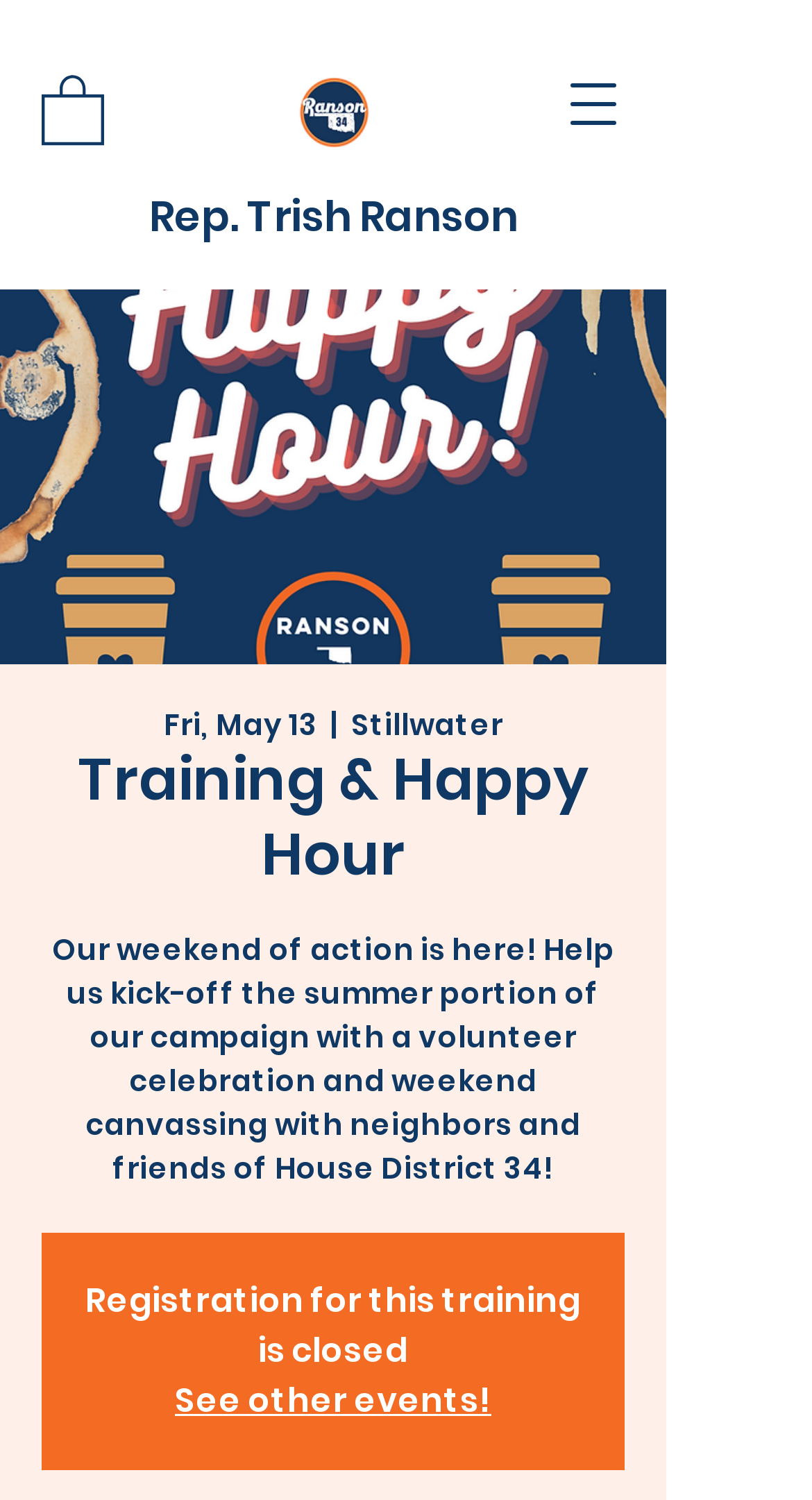Please find and generate the text of the main heading on the webpage.

Training & Happy Hour